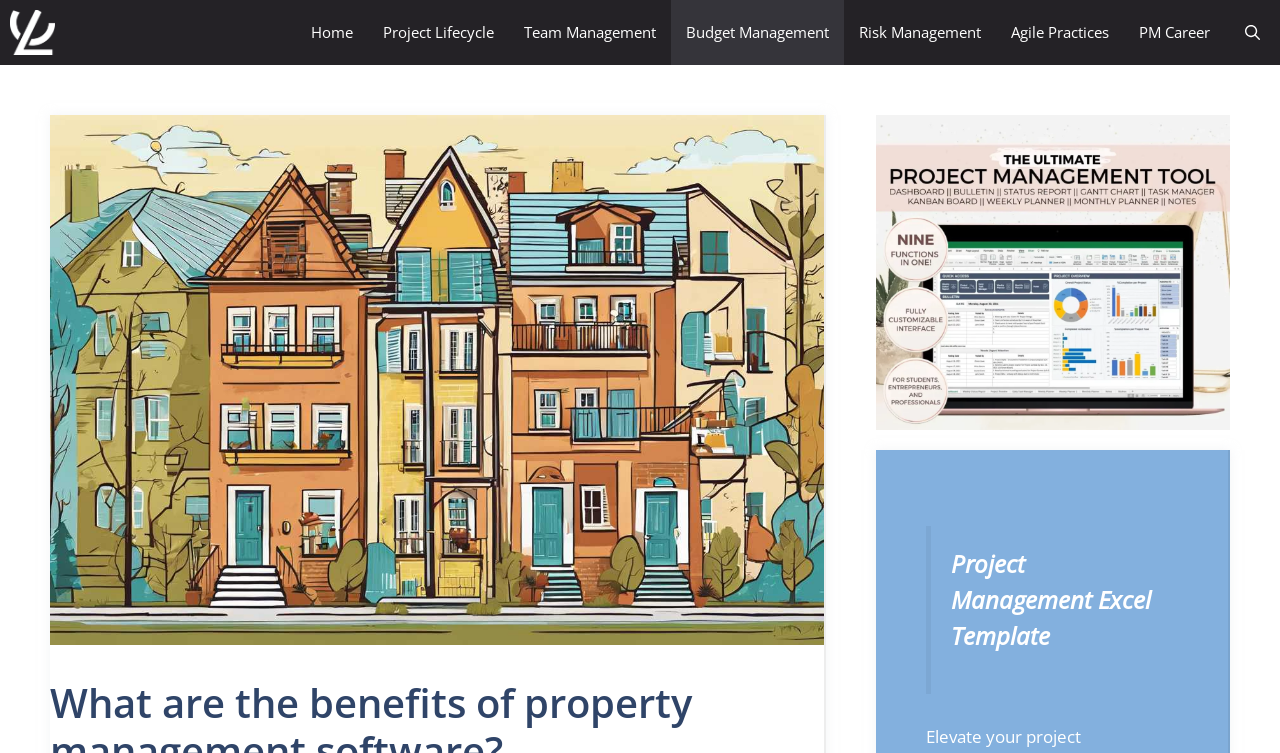Detail the webpage's structure and highlights in your description.

The webpage is about the benefits of property management software, with a focus on project management. At the top, there is a navigation bar with several links, including "Home", "Project Lifecycle", "Team Management", "Budget Management", "Risk Management", "Agile Practices", and "PM Career". On the far right of the navigation bar, there is a search button labeled "Open search". 

Below the navigation bar, there is a large figure that takes up most of the width of the page, spanning from the left to the right. Within this figure, there is a link, but its text is not specified.

Further down, there is a blockquote section that contains a heading titled "Project Management Excel Template". This heading is centered within the blockquote section, which takes up about a quarter of the page's width.

At the very top left of the page, there is a logo image with the text "Celigent", which is also a link.